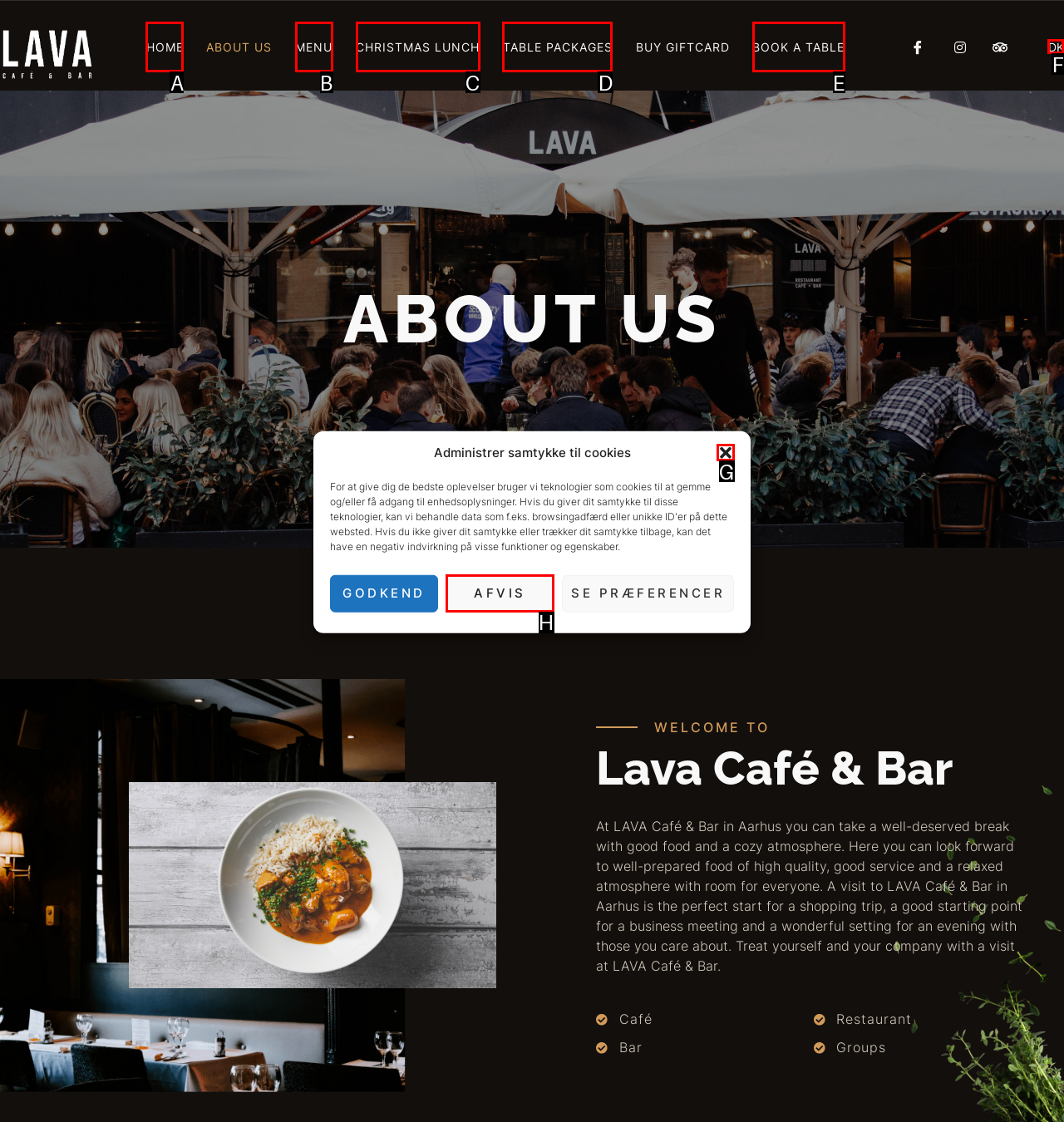Choose the HTML element that needs to be clicked for the given task: Click the close-dialog button Respond by giving the letter of the chosen option.

G